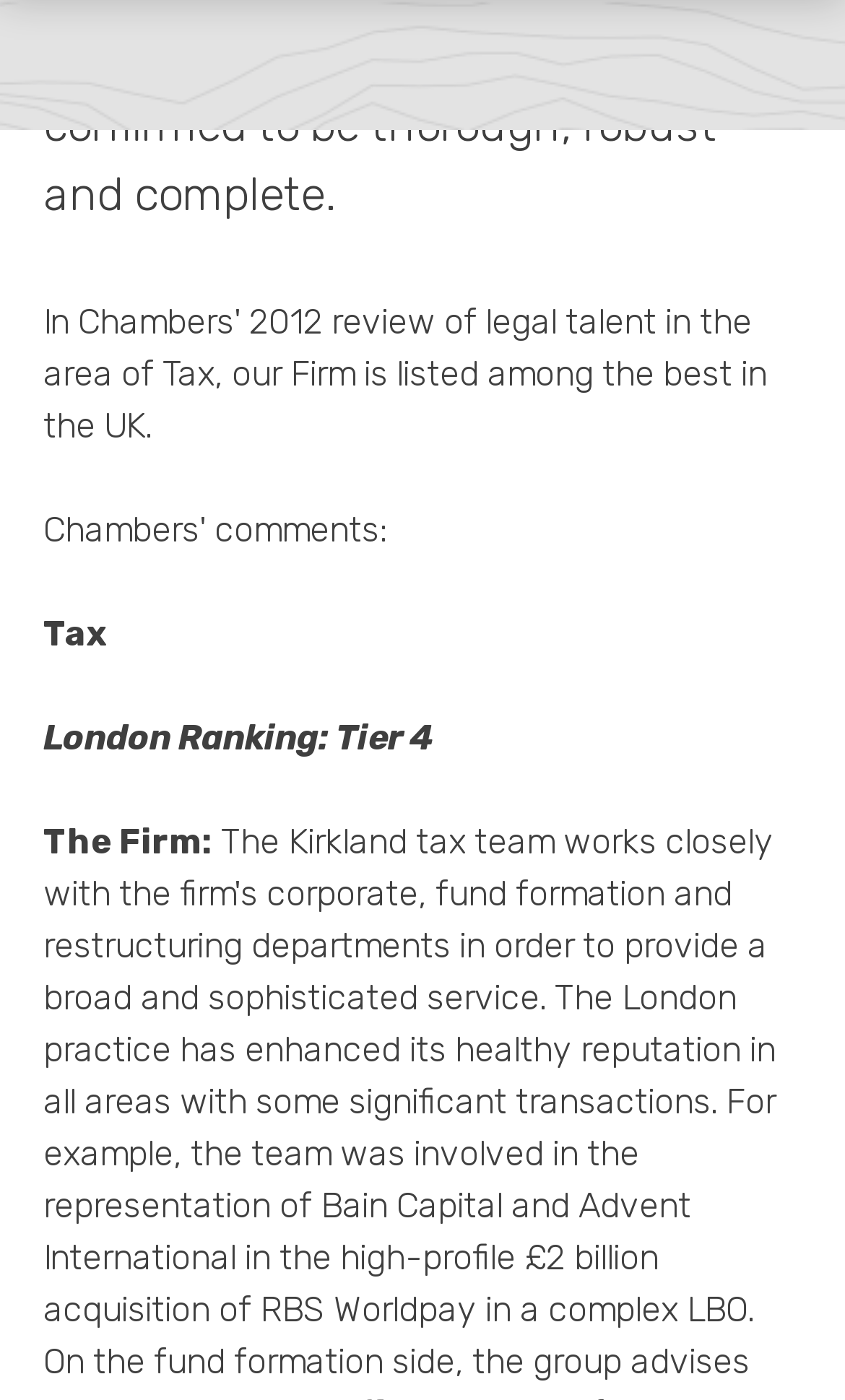Please answer the following question using a single word or phrase: 
What is the ranking mentioned on the webpage?

Tier 4